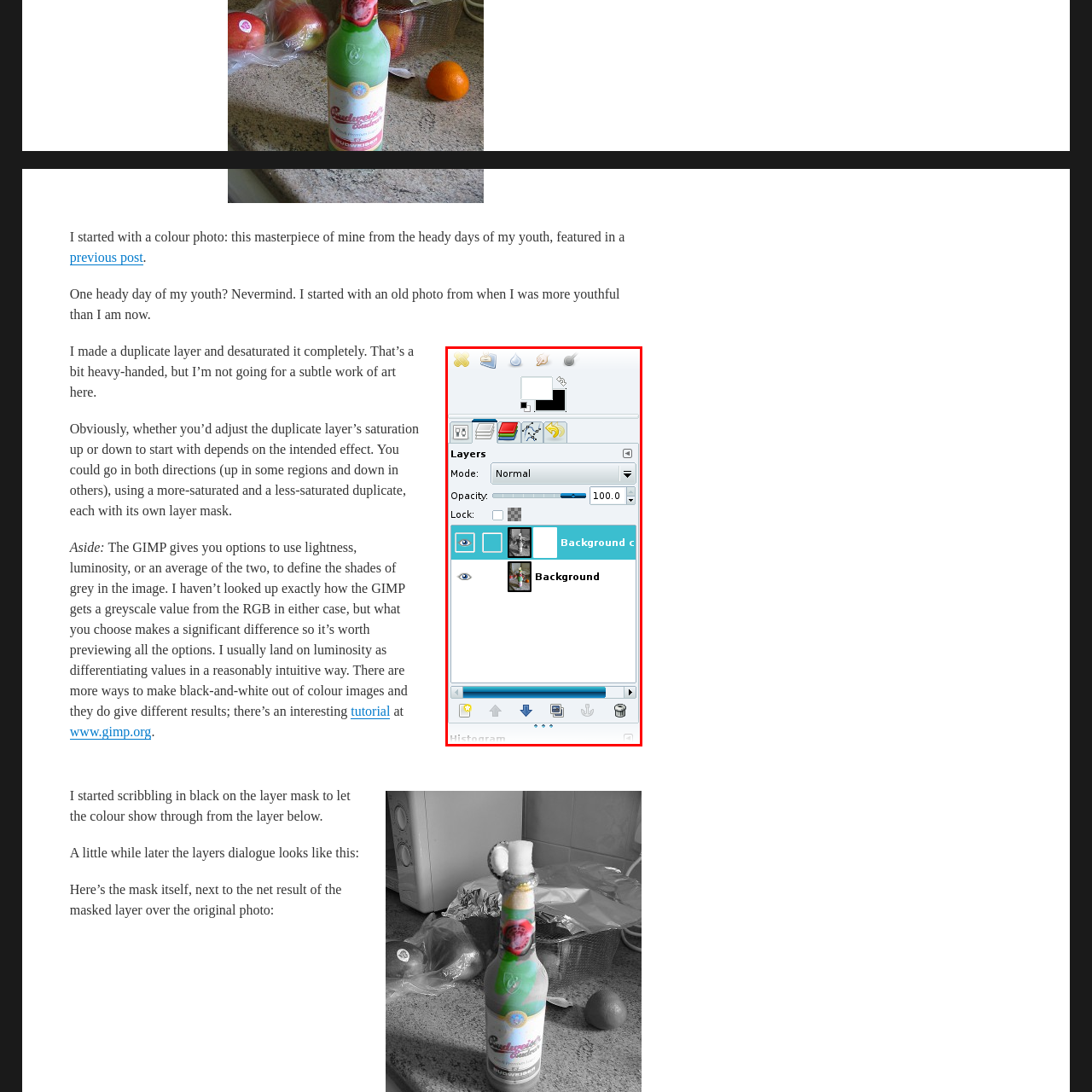What is the purpose of the Layers dialogue?
Take a close look at the image within the red bounding box and respond to the question with detailed information.

The Layers dialogue allows users to manage and manipulate different image components, facilitating complex editing tasks such as blending or masking. This functionality is crucial for digital artists and photographers looking to enhance their images creatively.